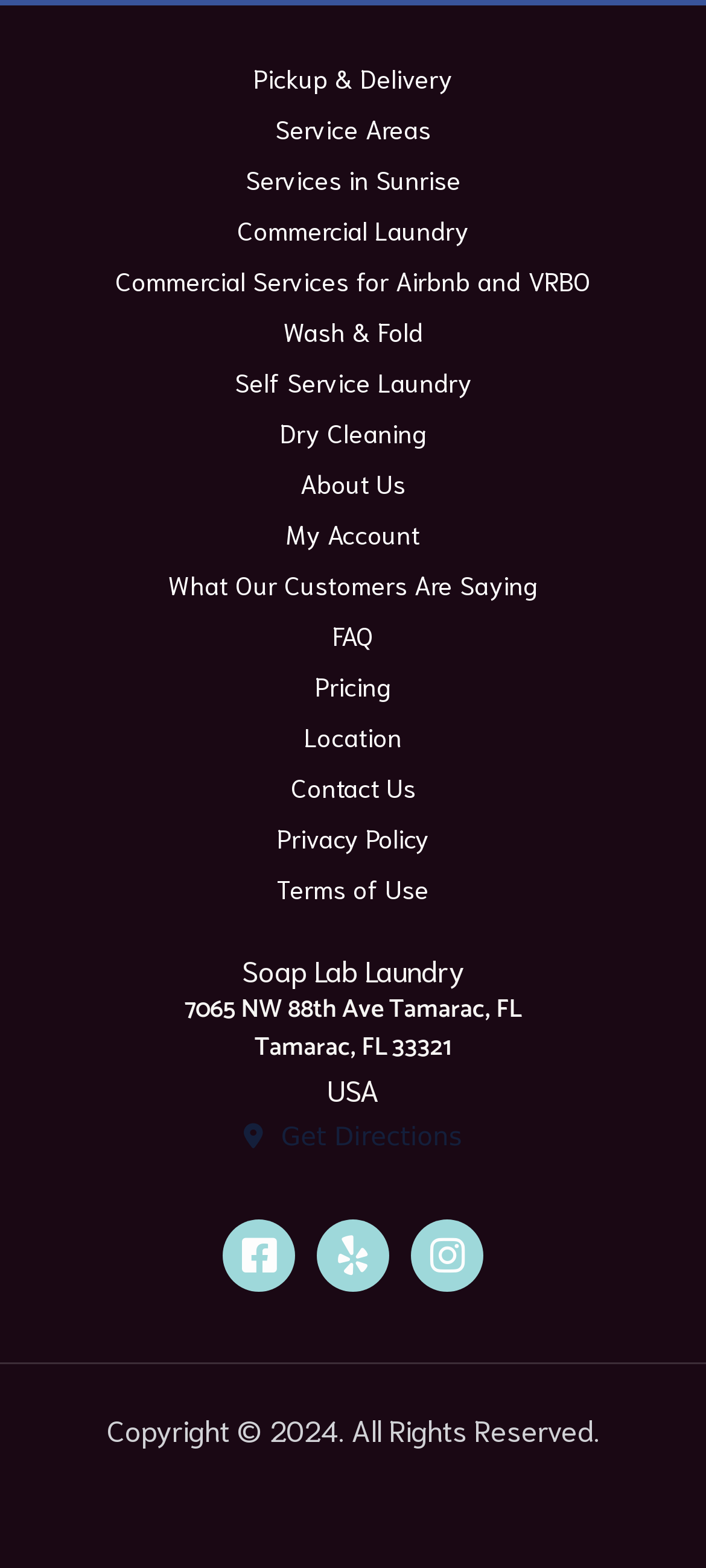Determine the bounding box coordinates of the UI element described below. Use the format (top-left x, top-left y, bottom-right x, bottom-right y) with floating point numbers between 0 and 1: FAQ

[0.471, 0.394, 0.529, 0.415]